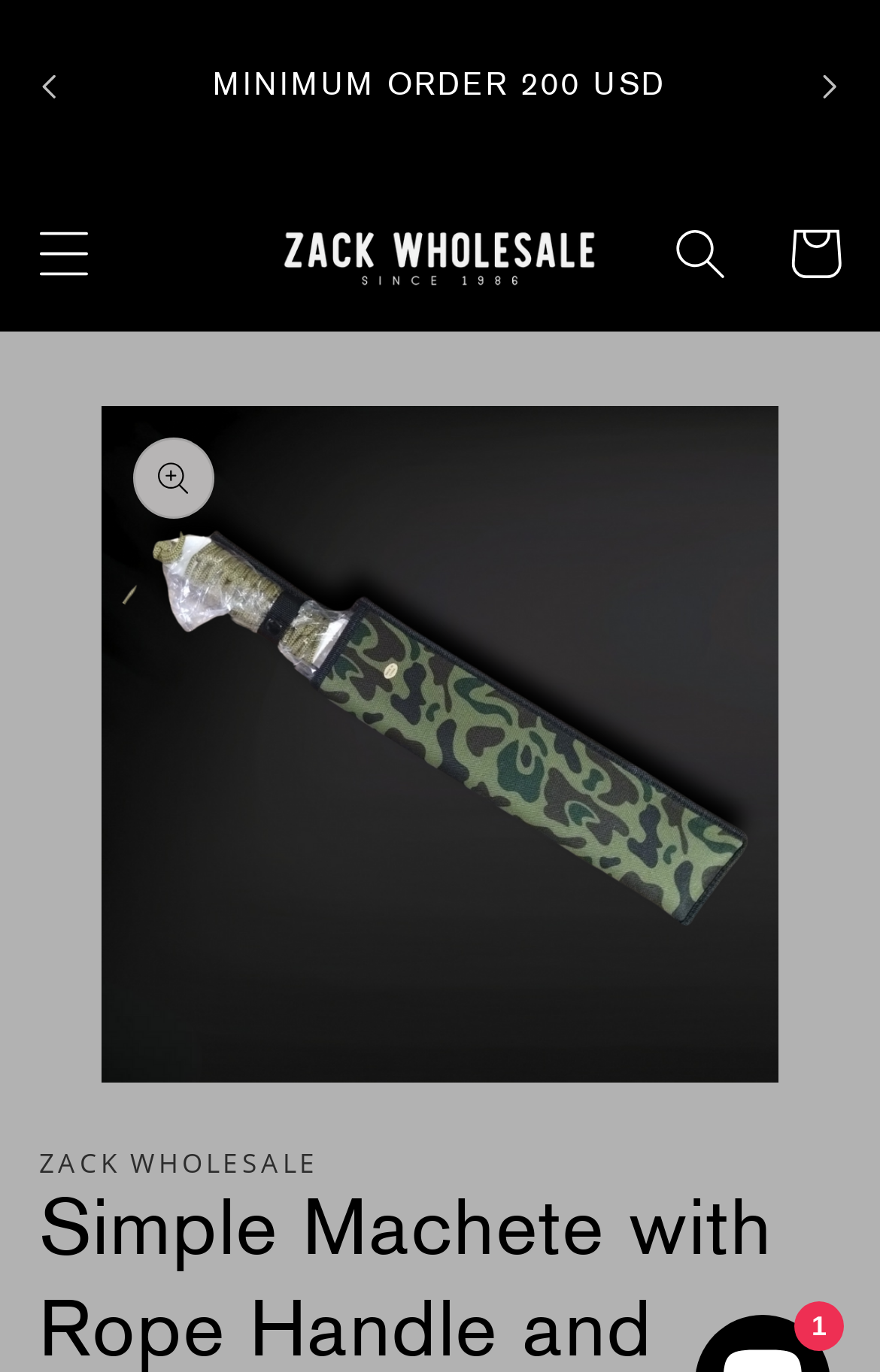What is the name of the company?
Examine the image and provide an in-depth answer to the question.

I found the company name by looking at the top-left corner of the page, where the company logo and name 'Zack Wholesale' are displayed.